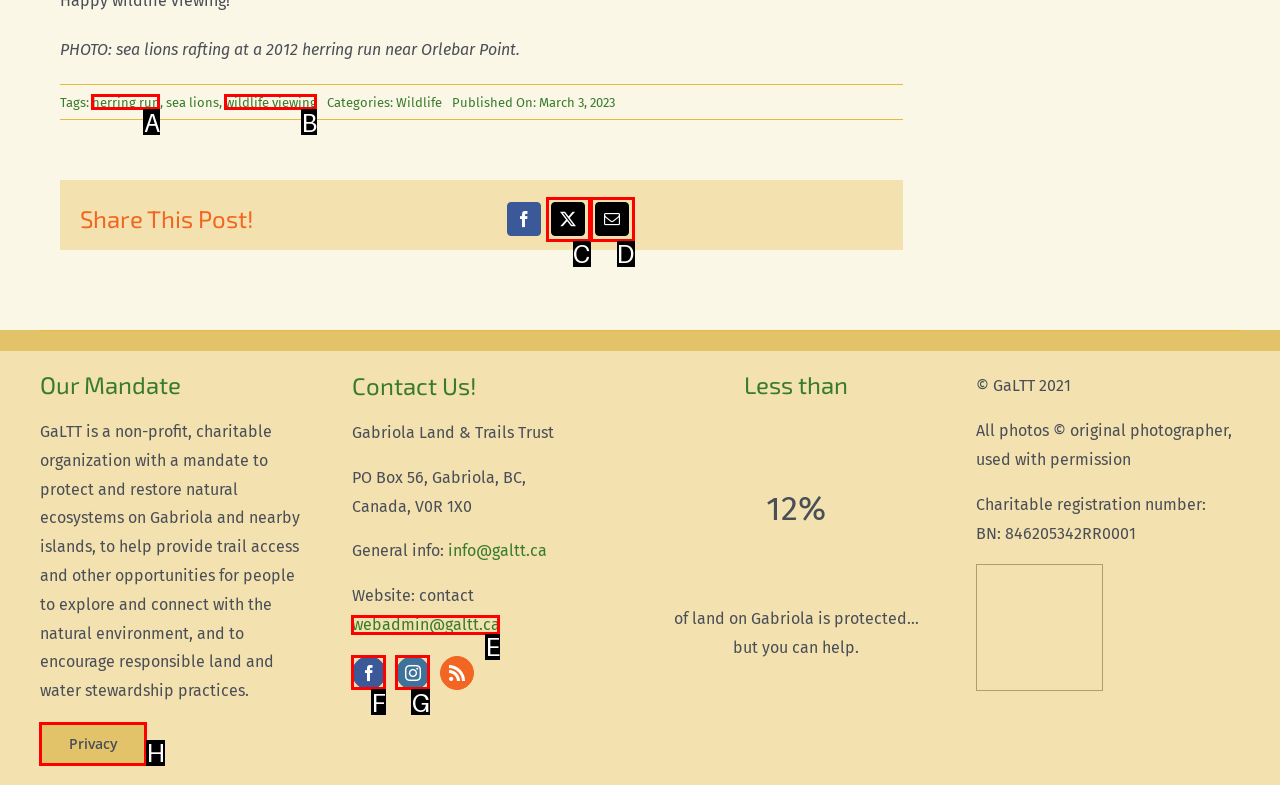Choose the option that aligns with the description: herring run
Respond with the letter of the chosen option directly.

A